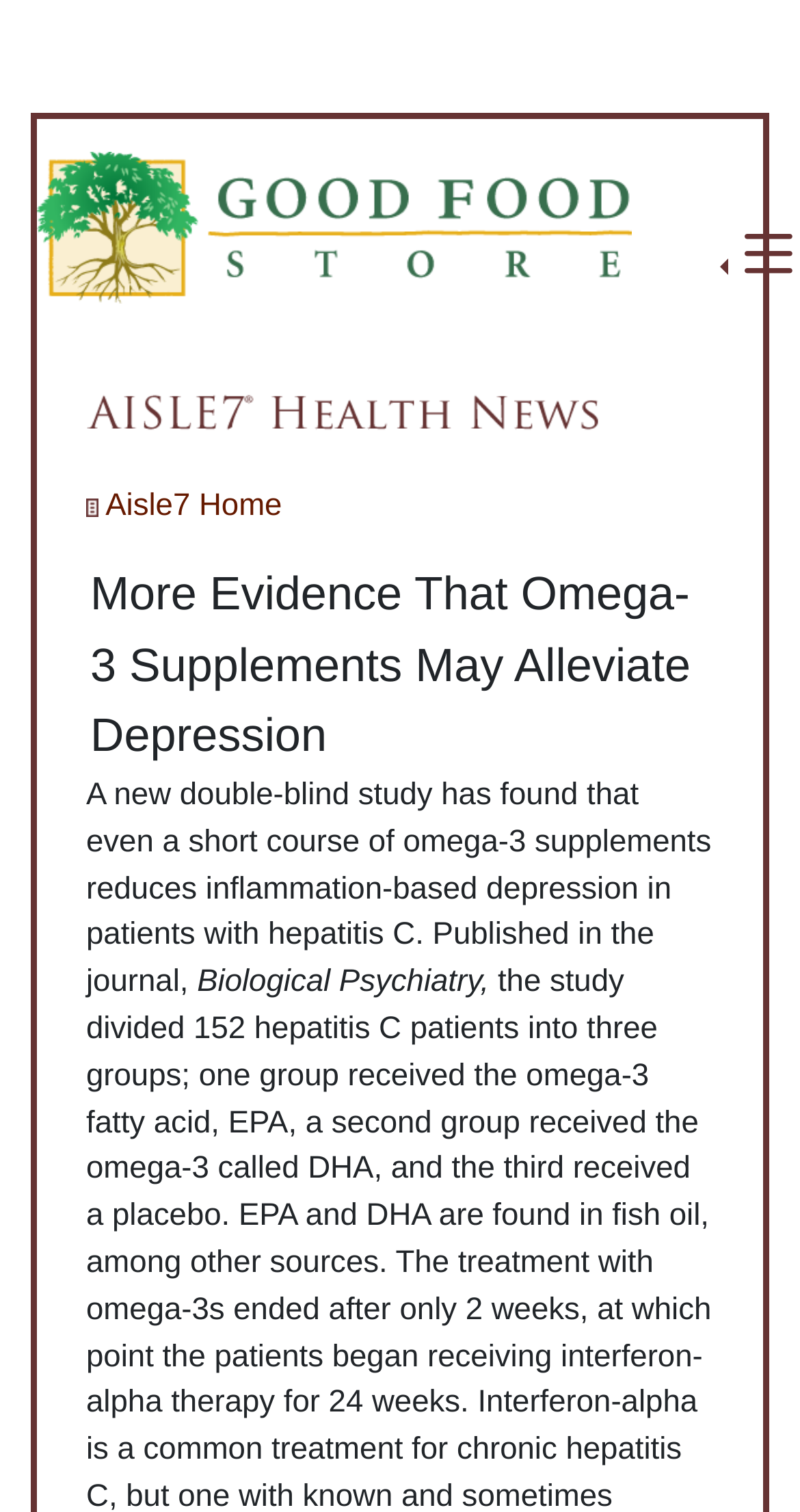What is the disease mentioned in the article?
Please give a detailed answer to the question using the information shown in the image.

I found this answer by looking at the text 'a short course of omega-3 supplements reduces inflammation-based depression in patients with hepatitis C', which mentions the disease.